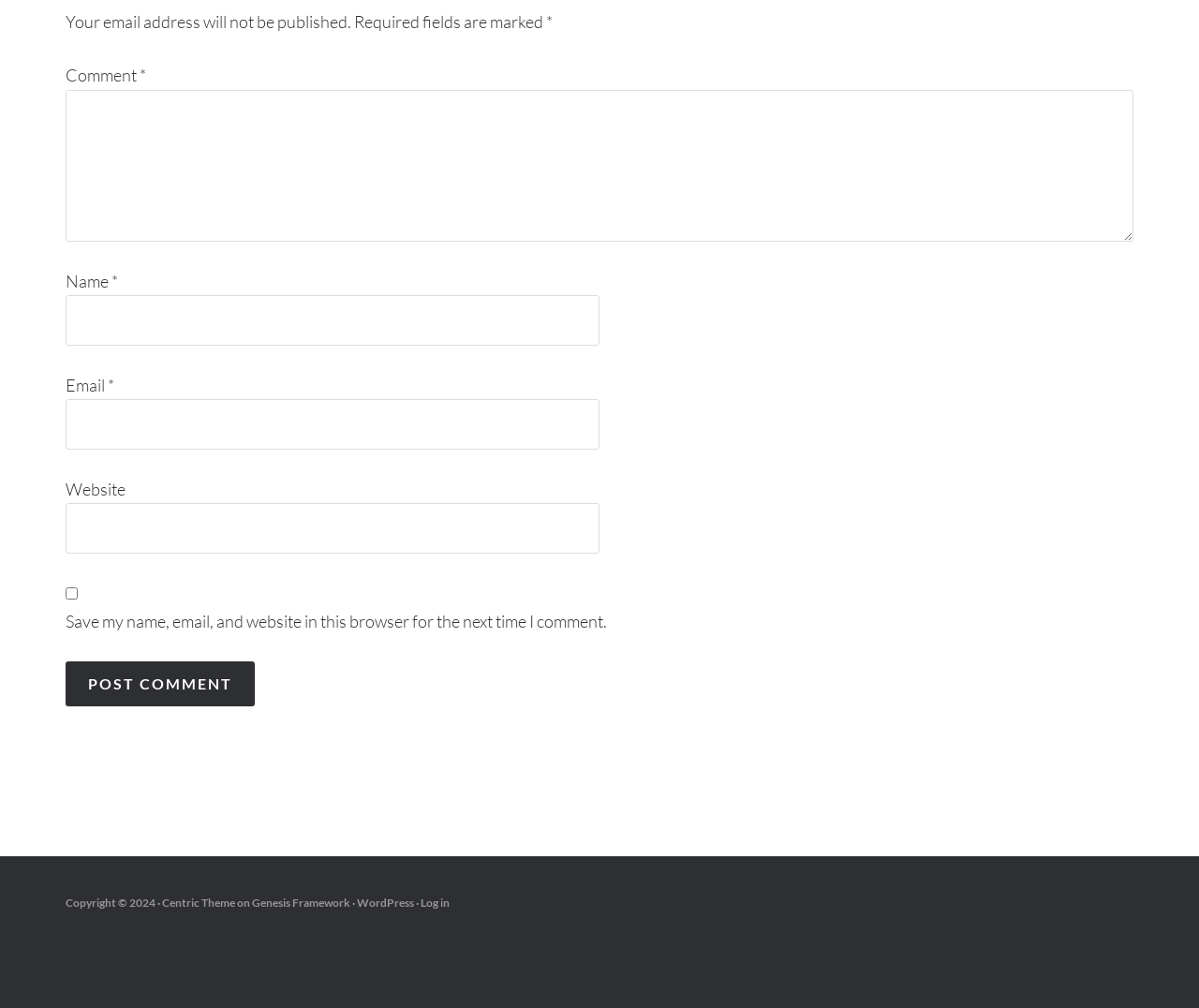Locate the bounding box coordinates of the region to be clicked to comply with the following instruction: "Enter a comment". The coordinates must be four float numbers between 0 and 1, in the form [left, top, right, bottom].

[0.055, 0.089, 0.945, 0.239]